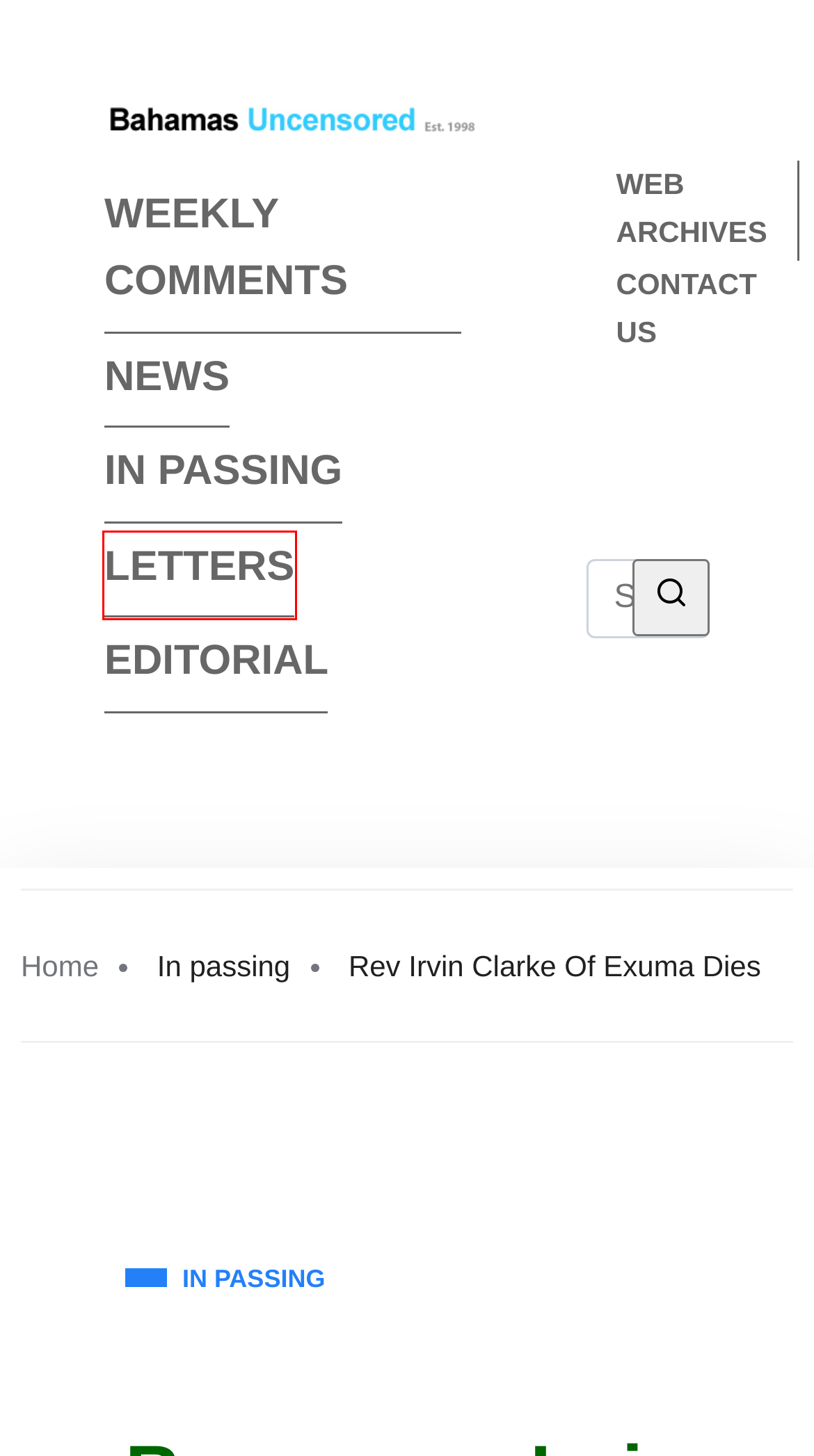Observe the provided screenshot of a webpage with a red bounding box around a specific UI element. Choose the webpage description that best fits the new webpage after you click on the highlighted element. These are your options:
A. In passing – Bahamas Uncensored
B. Letters to editor – Bahamas Uncensored
C. BahamasUncensored.Com
D. Contact us – Bahamas Uncensored
E. Comment of the week – Bahamas Uncensored
F. Bahamas Uncensored – Bahamasuncensored.com – Est. 1998
G. Editorial – Bahamas Uncensored
H. News – Bahamas Uncensored

B